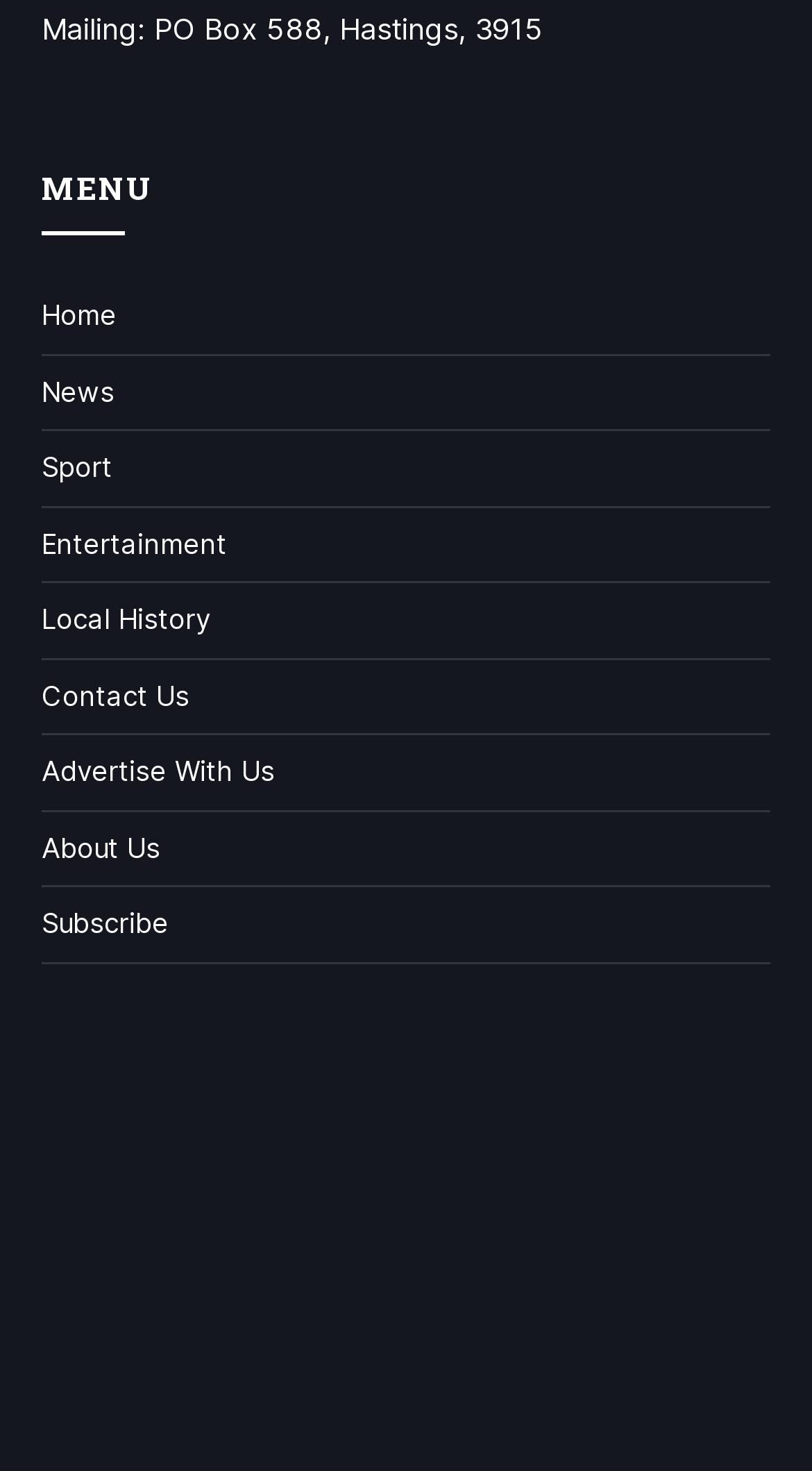Using the provided element description, identify the bounding box coordinates as (top-left x, top-left y, bottom-right x, bottom-right y). Ensure all values are between 0 and 1. Description: Contact Us

[0.051, 0.461, 0.233, 0.484]